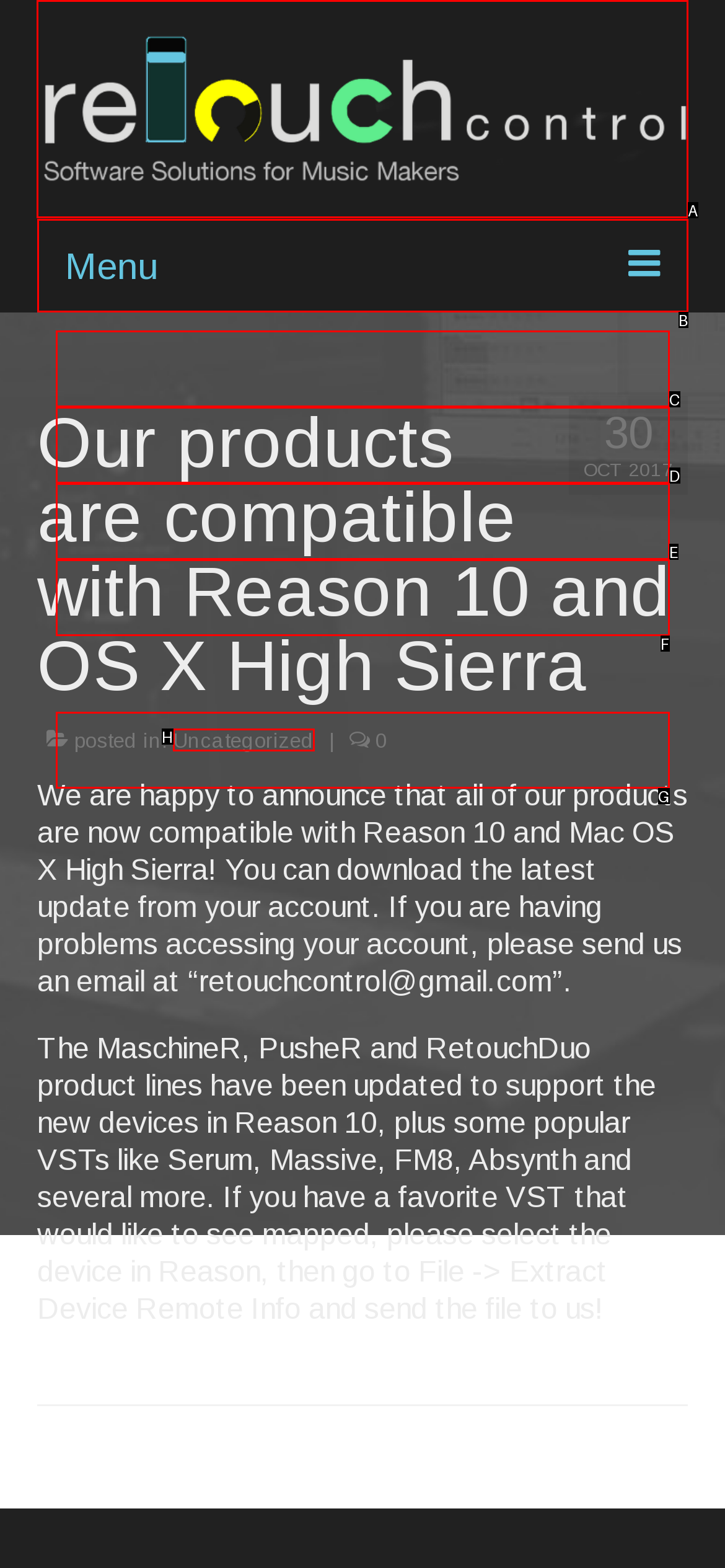Select the HTML element that needs to be clicked to carry out the task: Click on the Retouch Control link
Provide the letter of the correct option.

A